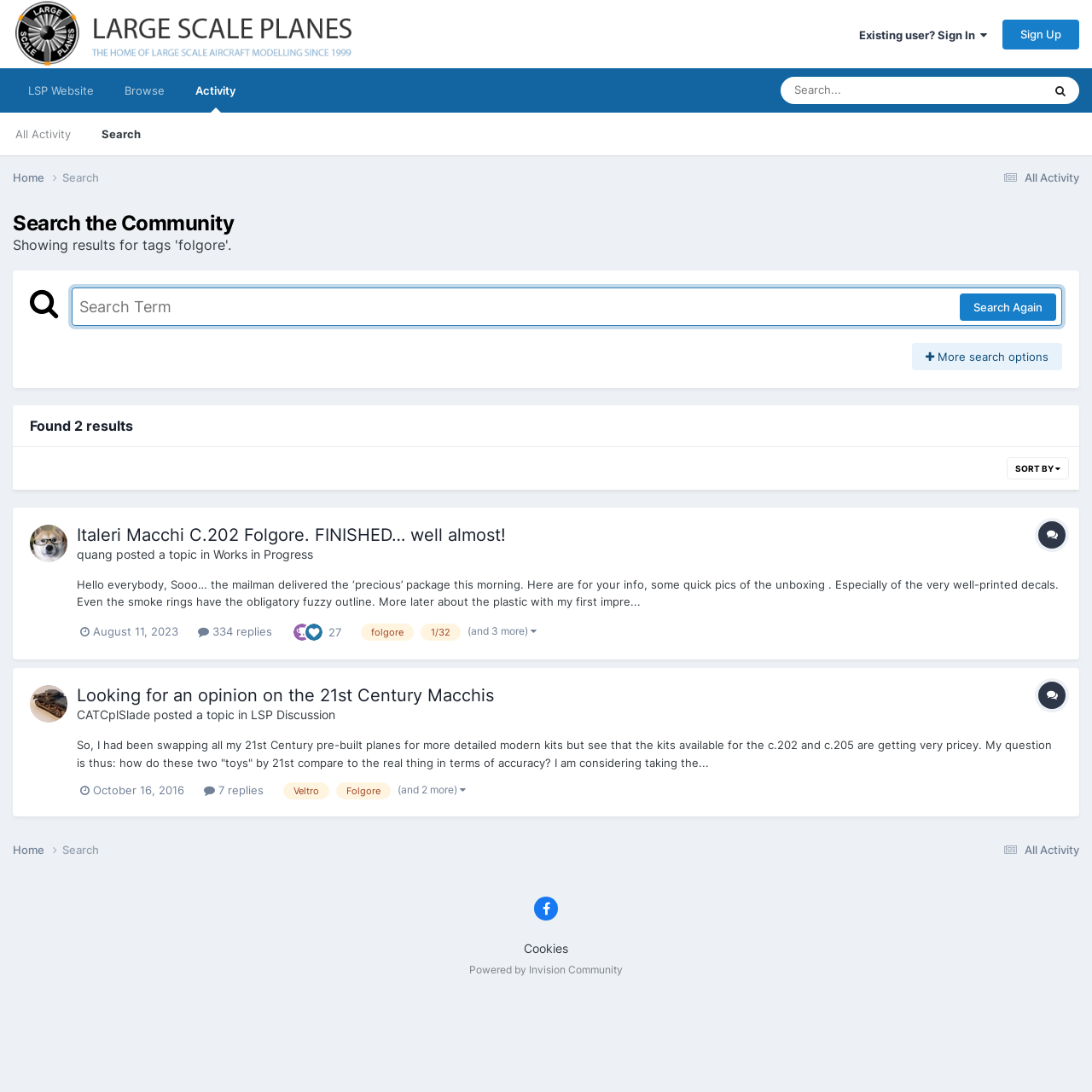Locate the bounding box coordinates of the area you need to click to fulfill this instruction: 'Sign in'. The coordinates must be in the form of four float numbers ranging from 0 to 1: [left, top, right, bottom].

[0.787, 0.026, 0.904, 0.038]